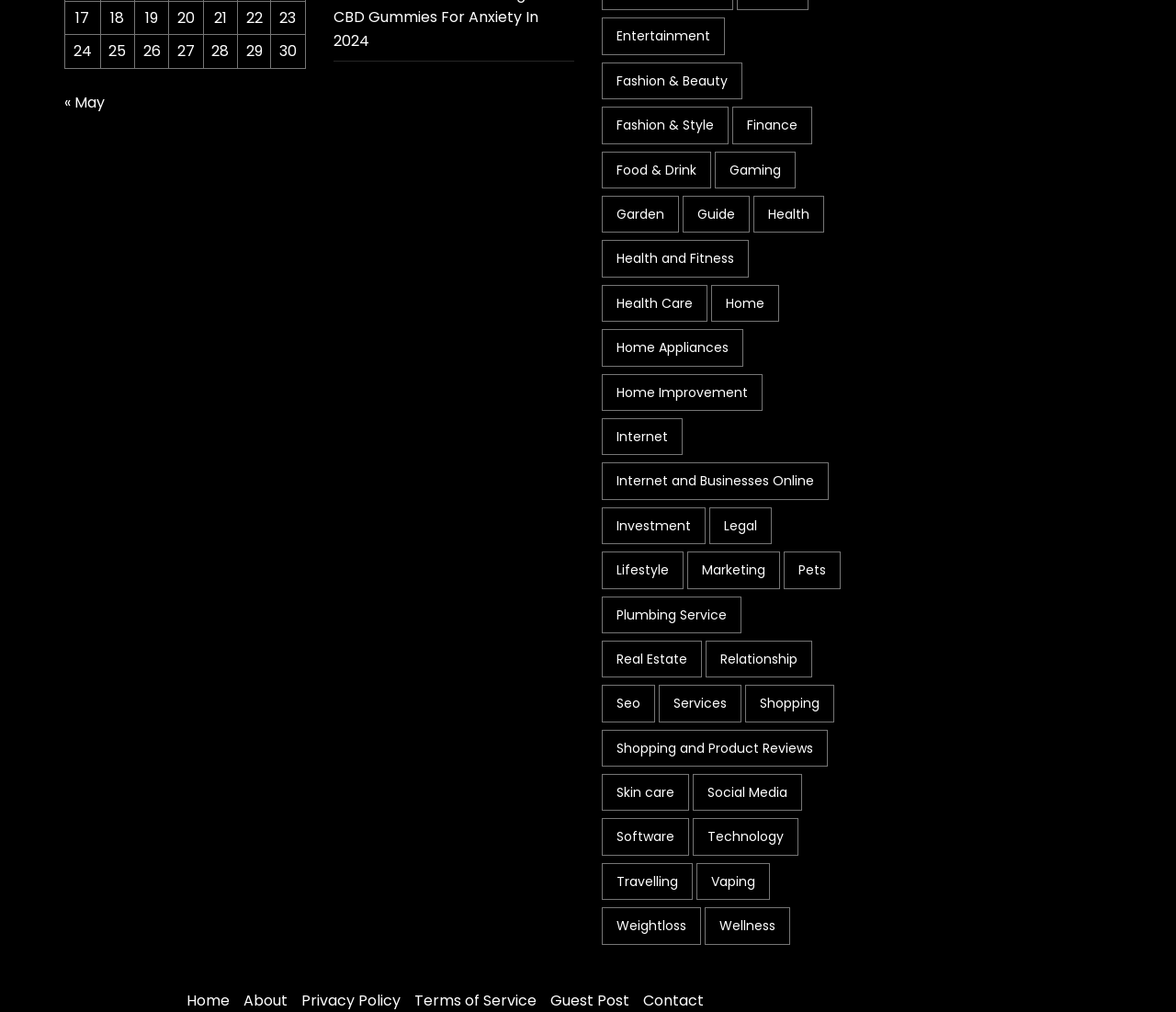What is the function of the navigation element?
Using the image as a reference, deliver a detailed and thorough answer to the question.

The navigation element, which contains the links '« May' and other similar links, allows users to switch between different months. This suggests that the webpage is related to a calendar or scheduling system, and users can navigate to different months to view relevant information.